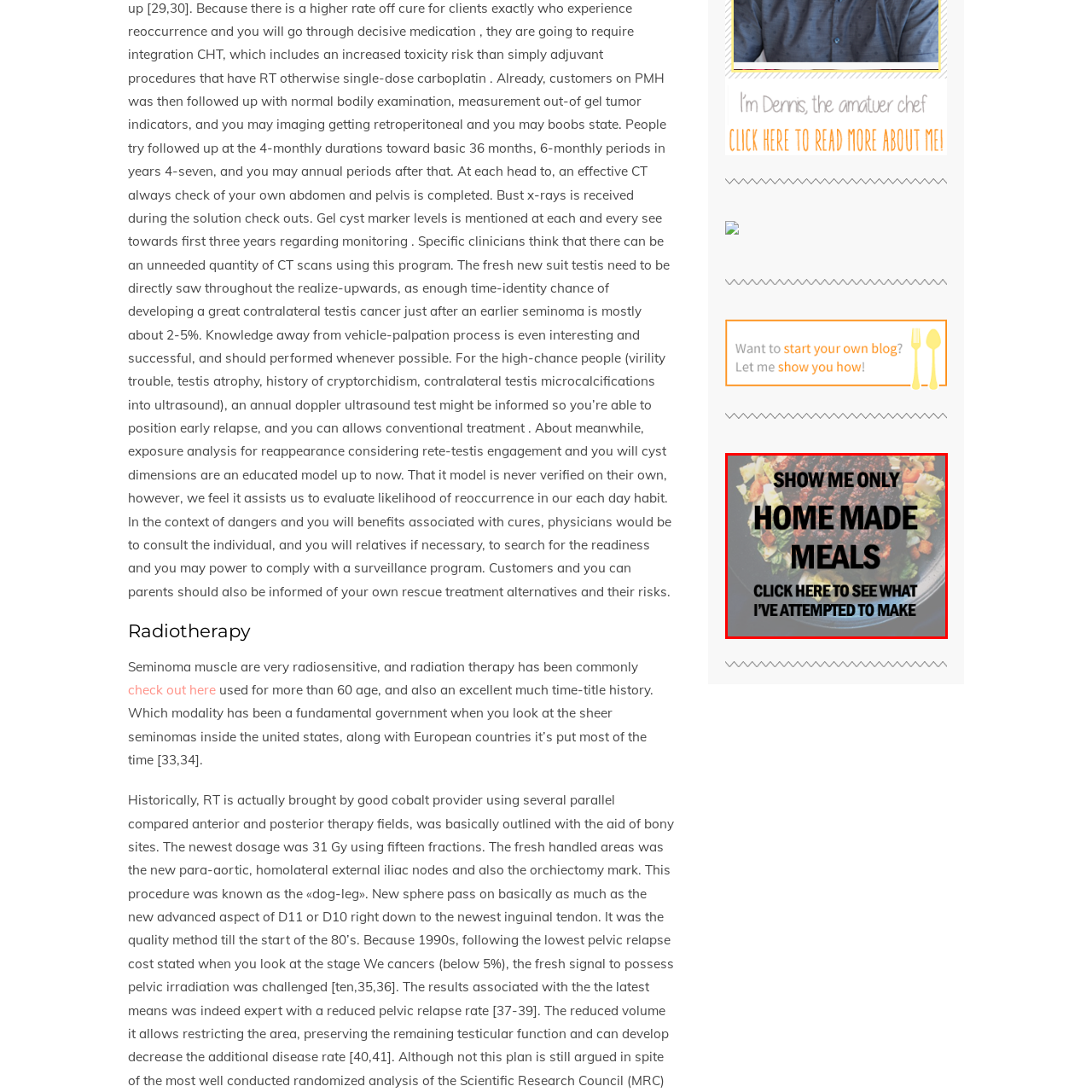What is the tone of the image?
Please carefully analyze the image highlighted by the red bounding box and give a thorough response based on the visual information contained within that section.

The use of bold and eye-catching text, along with the gentle highlighting of vibrant colors in the background, creates an inviting tone that encourages viewers to explore the curated collection of homemade dishes.